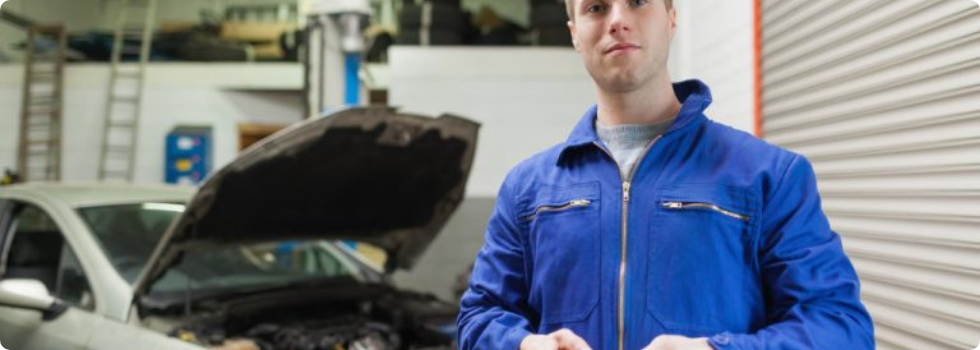What is the car's hood doing?
Identify the answer in the screenshot and reply with a single word or phrase.

open